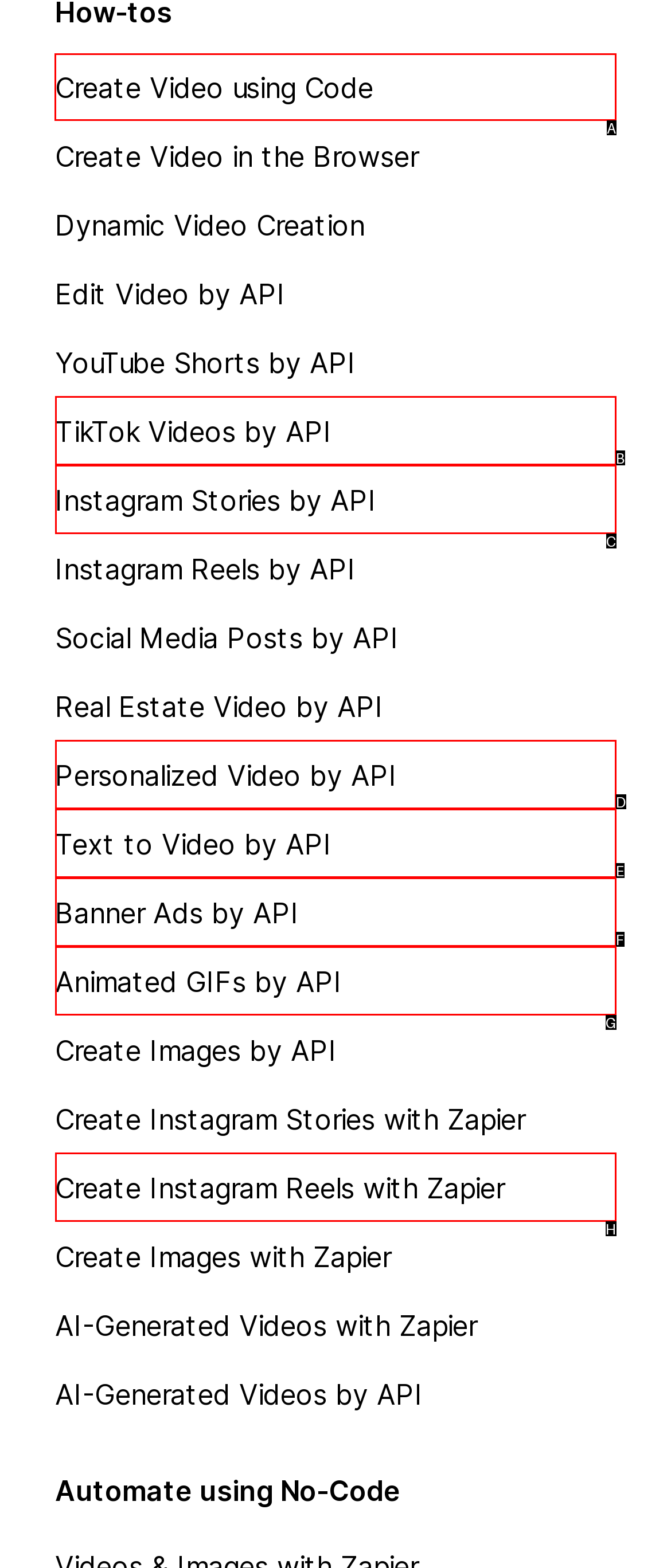Point out the correct UI element to click to carry out this instruction: Chat with the support team
Answer with the letter of the chosen option from the provided choices directly.

None